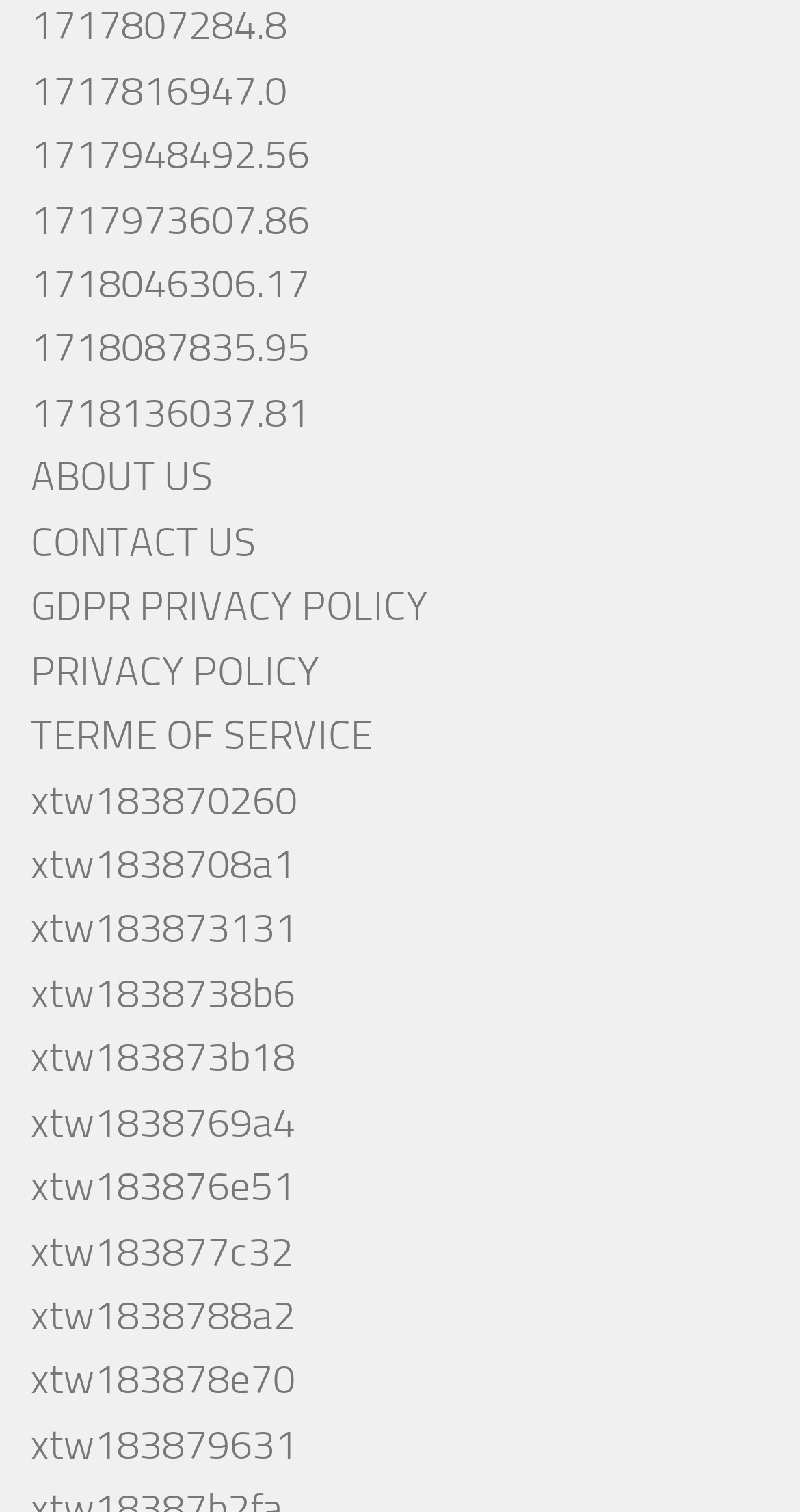Provide your answer to the question using just one word or phrase: What is the first link on the webpage?

1717807284.8